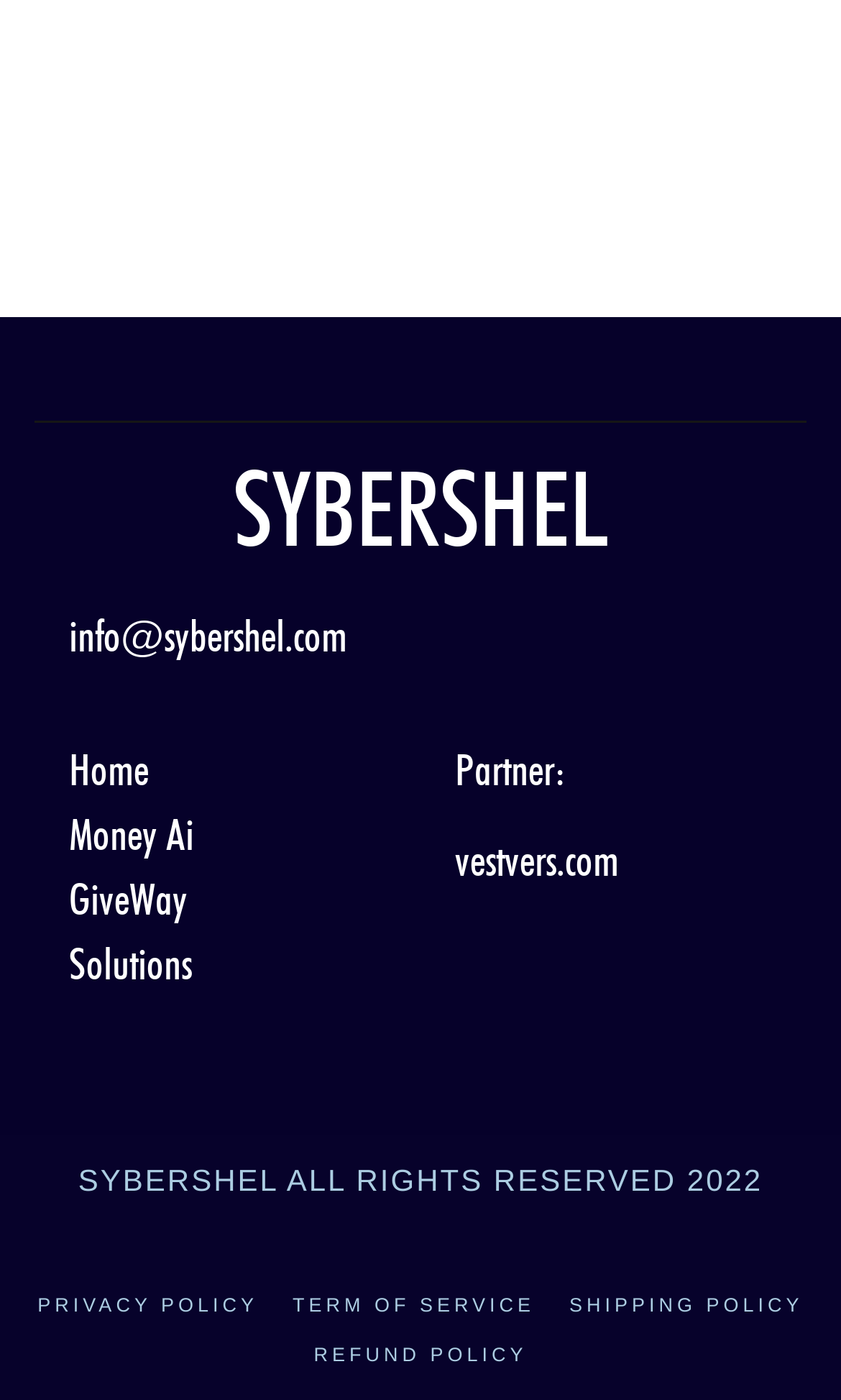Use a single word or phrase to respond to the question:
What is the partner of Sybershel?

vestvers.com